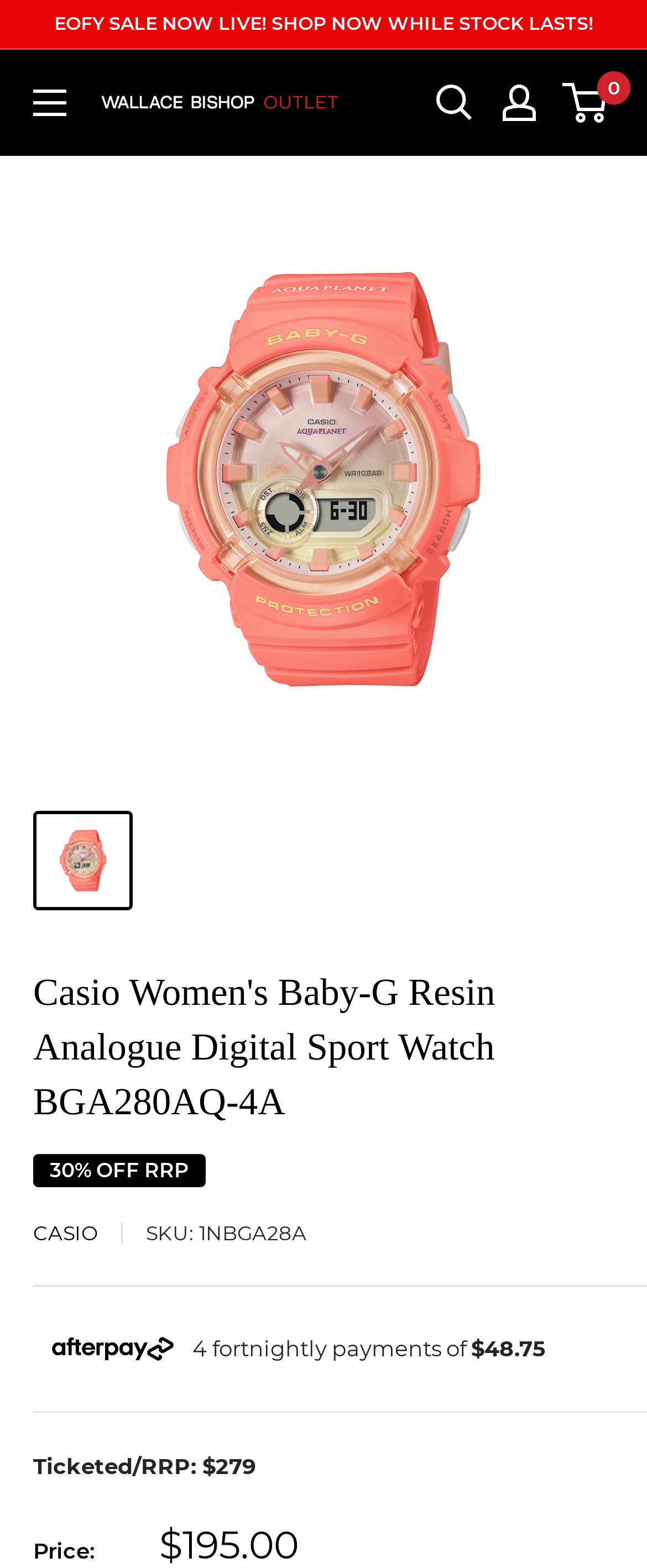What is the price of the watch?
Examine the image closely and answer the question with as much detail as possible.

I found the answer by looking at the StaticText element with the text '279' which is located next to the text 'Ticketed/RRP: $'.